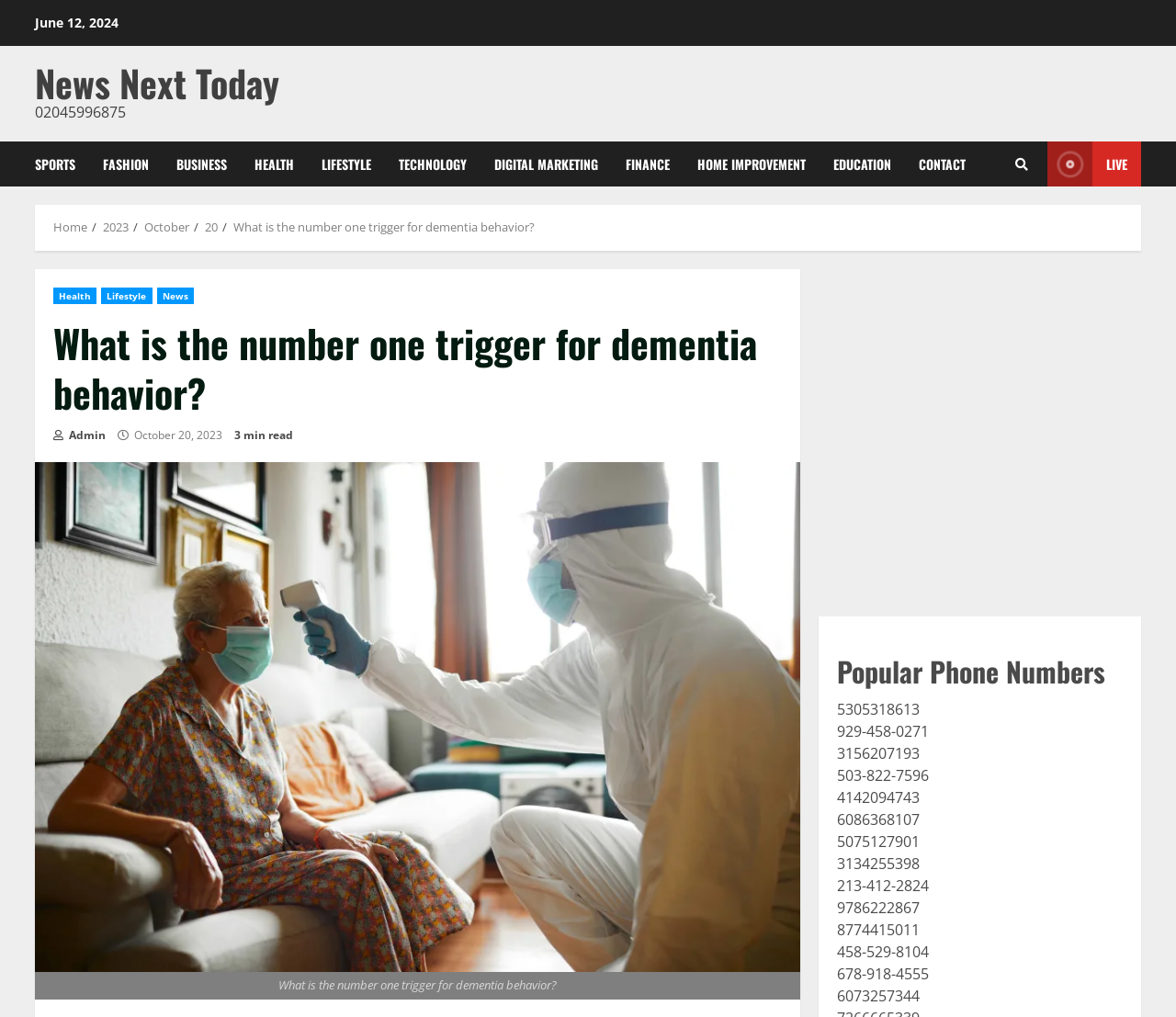Using the information in the image, could you please answer the following question in detail:
How long does it take to read the article?

The reading time of the article is indicated by the static text '3 min read' located below the header. This suggests that it would take approximately 3 minutes to read the entire article.